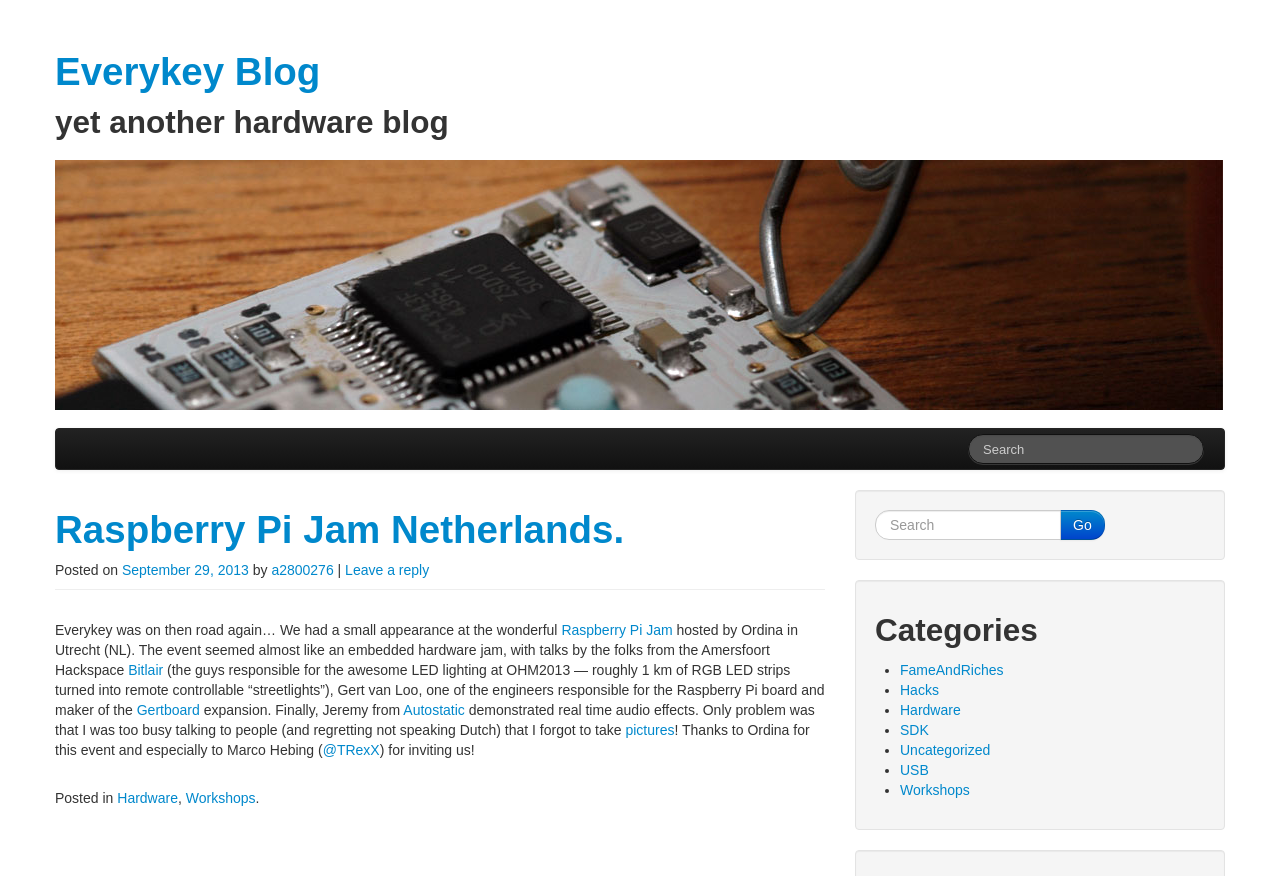Using the elements shown in the image, answer the question comprehensively: What is the purpose of the searchbox?

The searchbox is located near the top of the webpage and has a placeholder text that reads 'Search'. This suggests that the purpose of the searchbox is to allow users to search for content within the blog.